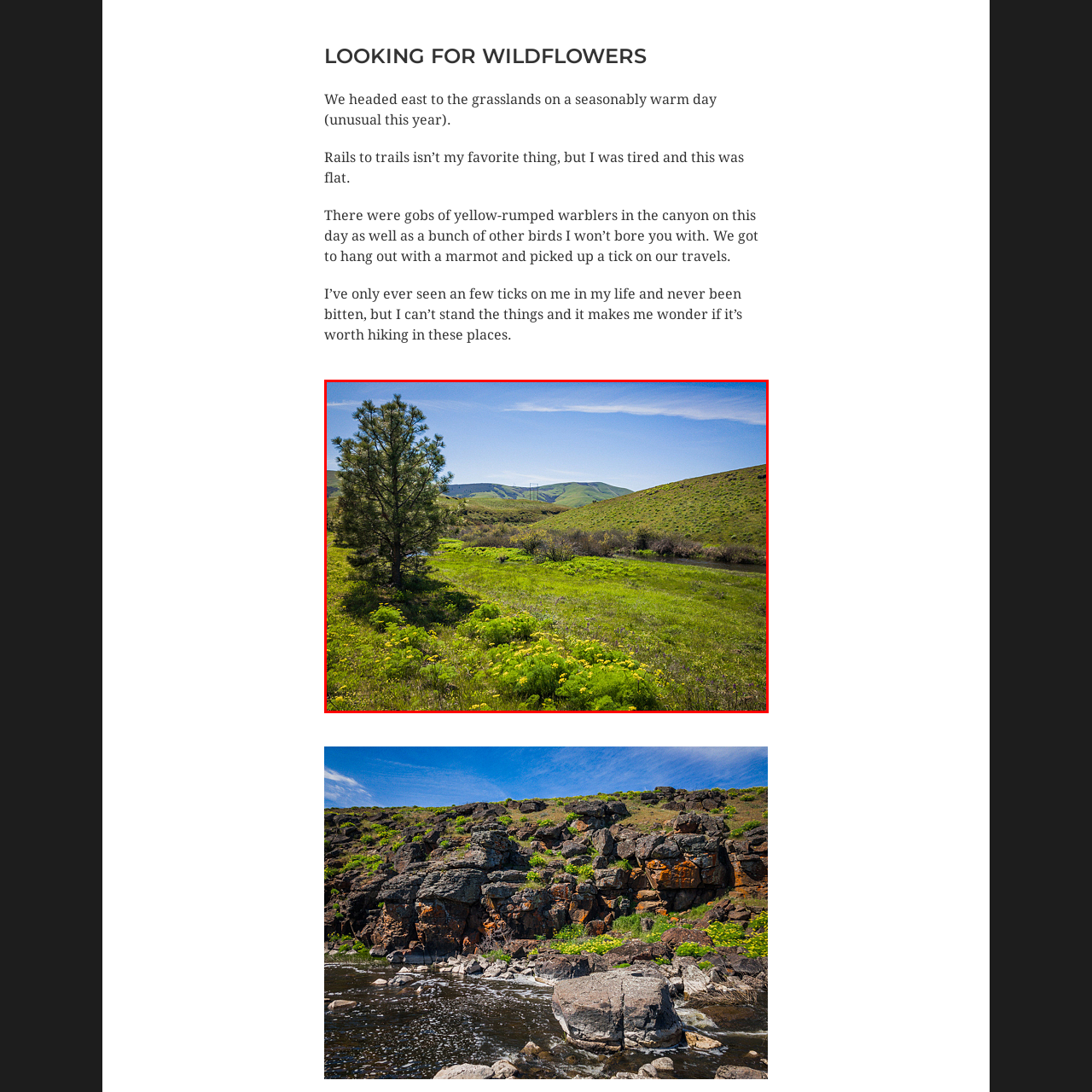Provide an in-depth caption for the picture enclosed by the red frame.

On a seasonably warm day, the vibrant landscape unfolds in front of us, showcasing a lush green grassland characterized by scattered wildflowers. A solitary tree stands prominently on the left, its broad canopy casting gentle shadows on the grassy expanse below. In the background, rolling hills rise gracefully, layered in shades of vivid green under a clear azure sky. The tranquility of the scene is punctuated by the meandering waterway visible at the center right, reflecting the beauty of the surrounding nature. This picturesque setting invites exploration and appreciation of the rich flora and fauna found in this serene environment, reminiscent of tranquil adventures in the wild.